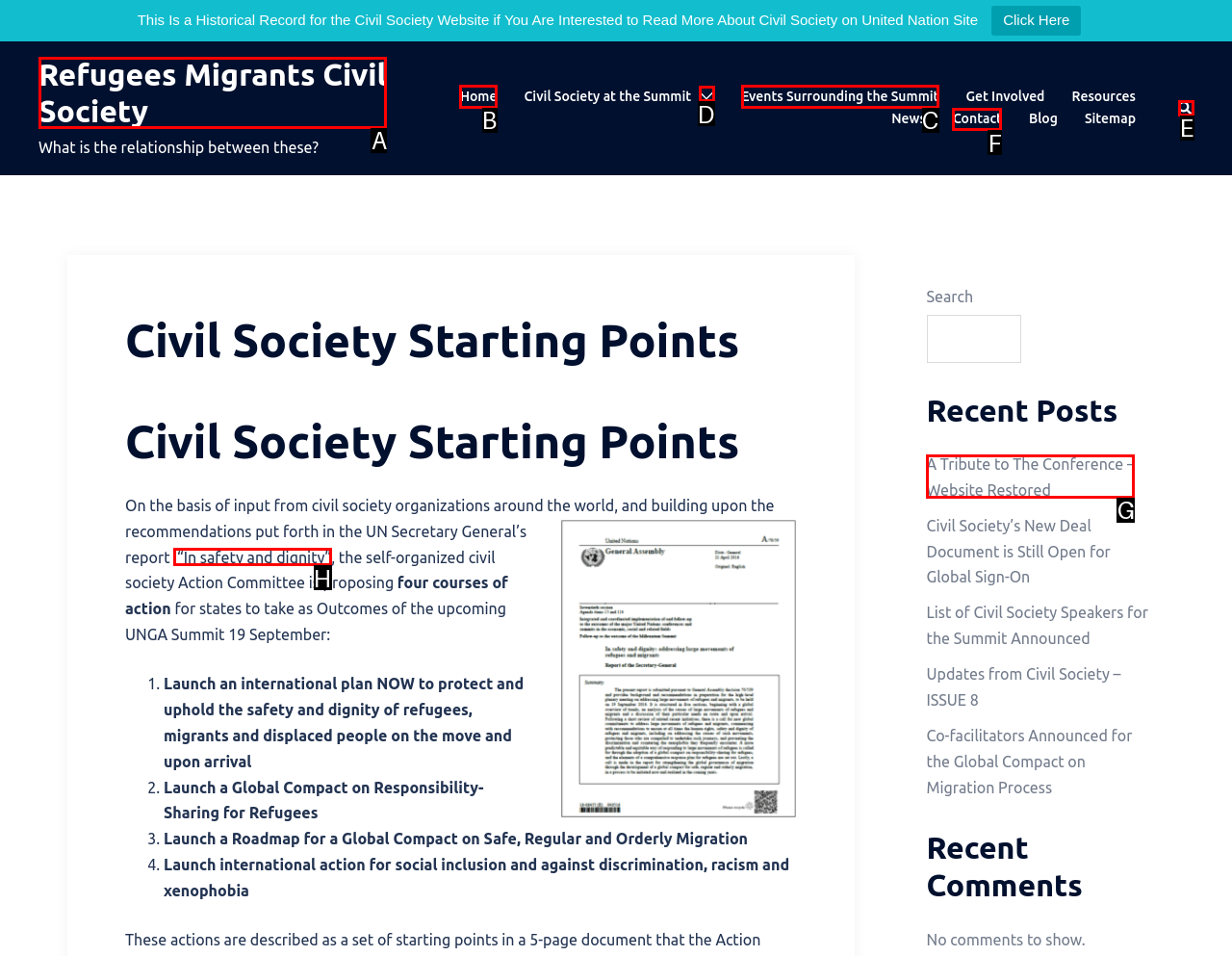To perform the task "Go to the HOME page", which UI element's letter should you select? Provide the letter directly.

None